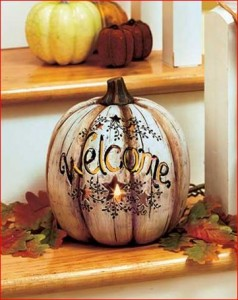Using details from the image, please answer the following question comprehensively:
What is the color of the pumpkin?

The pumpkin is painted in soft white tones, which provides a warm and inviting contrast to the fall leaves and the wooden stairs, contributing to the overall cozy atmosphere.